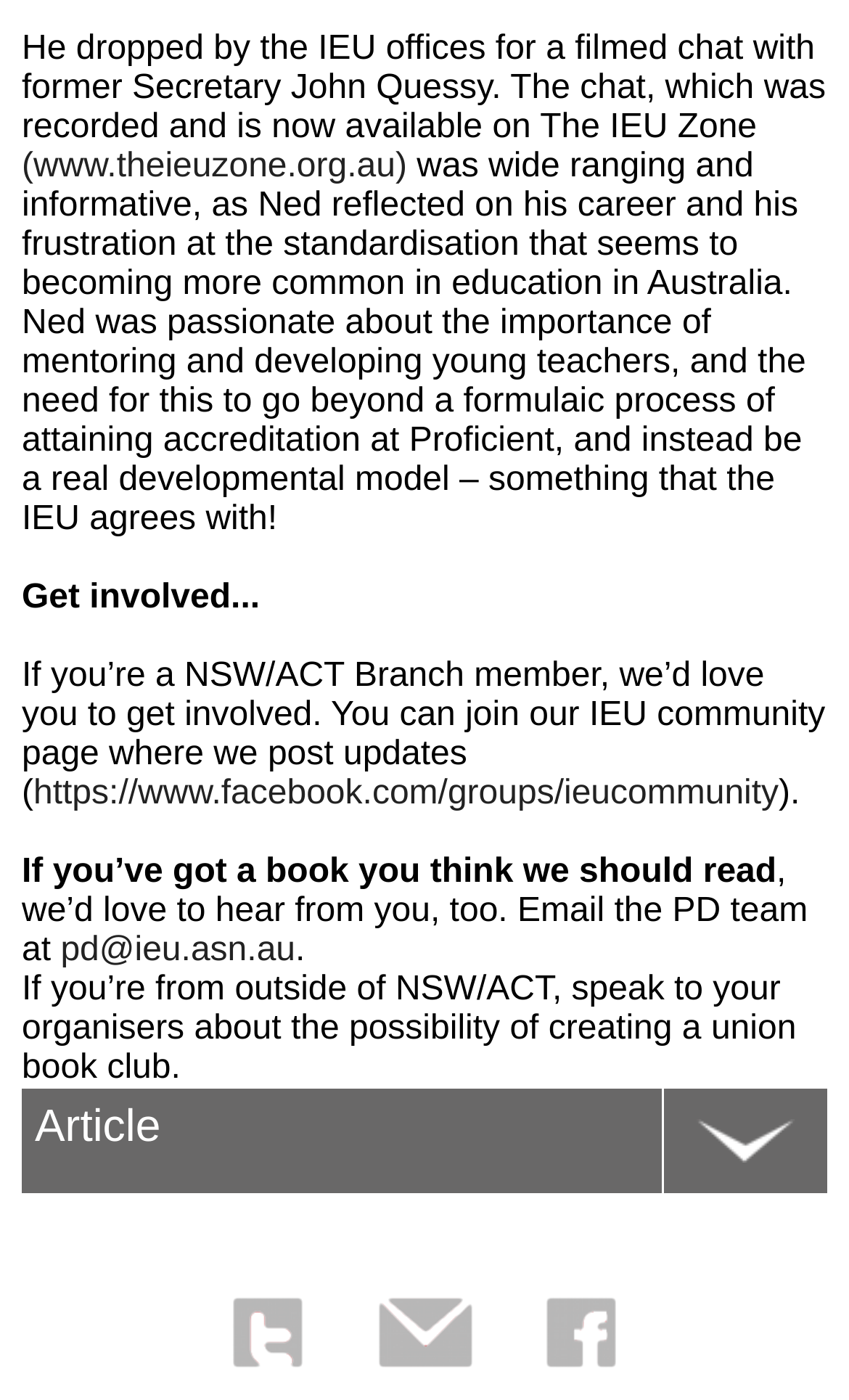What is the email address to contact for book suggestions?
Refer to the image and offer an in-depth and detailed answer to the question.

The email address to contact for book suggestions is pd@ieu.asn.au, as mentioned in the text, where one can email the PD team.